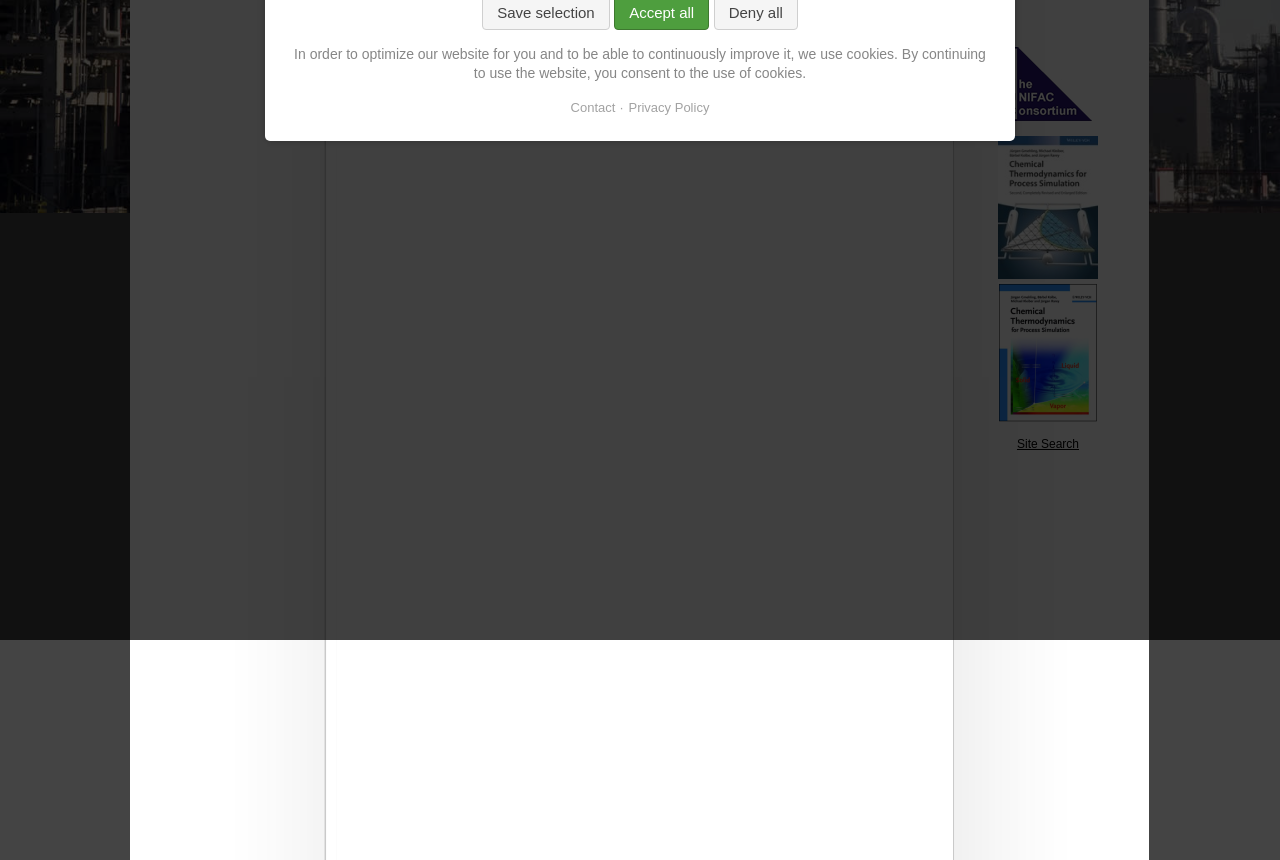Identify the bounding box for the element characterized by the following description: "Contact".

[0.446, 0.116, 0.481, 0.134]